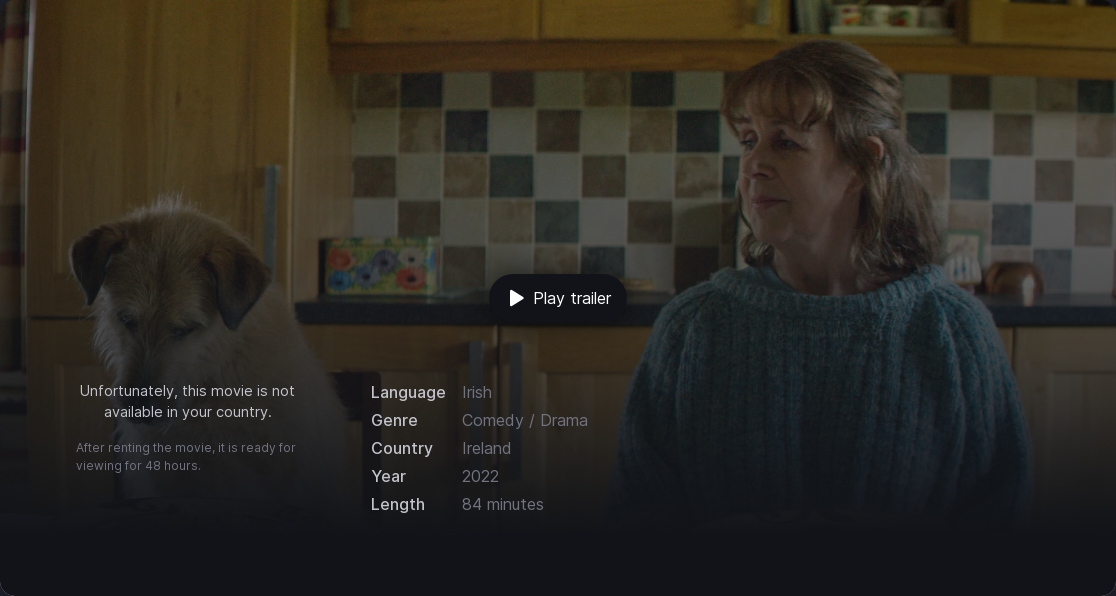What is the language of the film?
Based on the screenshot, give a detailed explanation to answer the question.

The language of the film can be determined by reading the caption, which explicitly states that the film is in the Irish language.